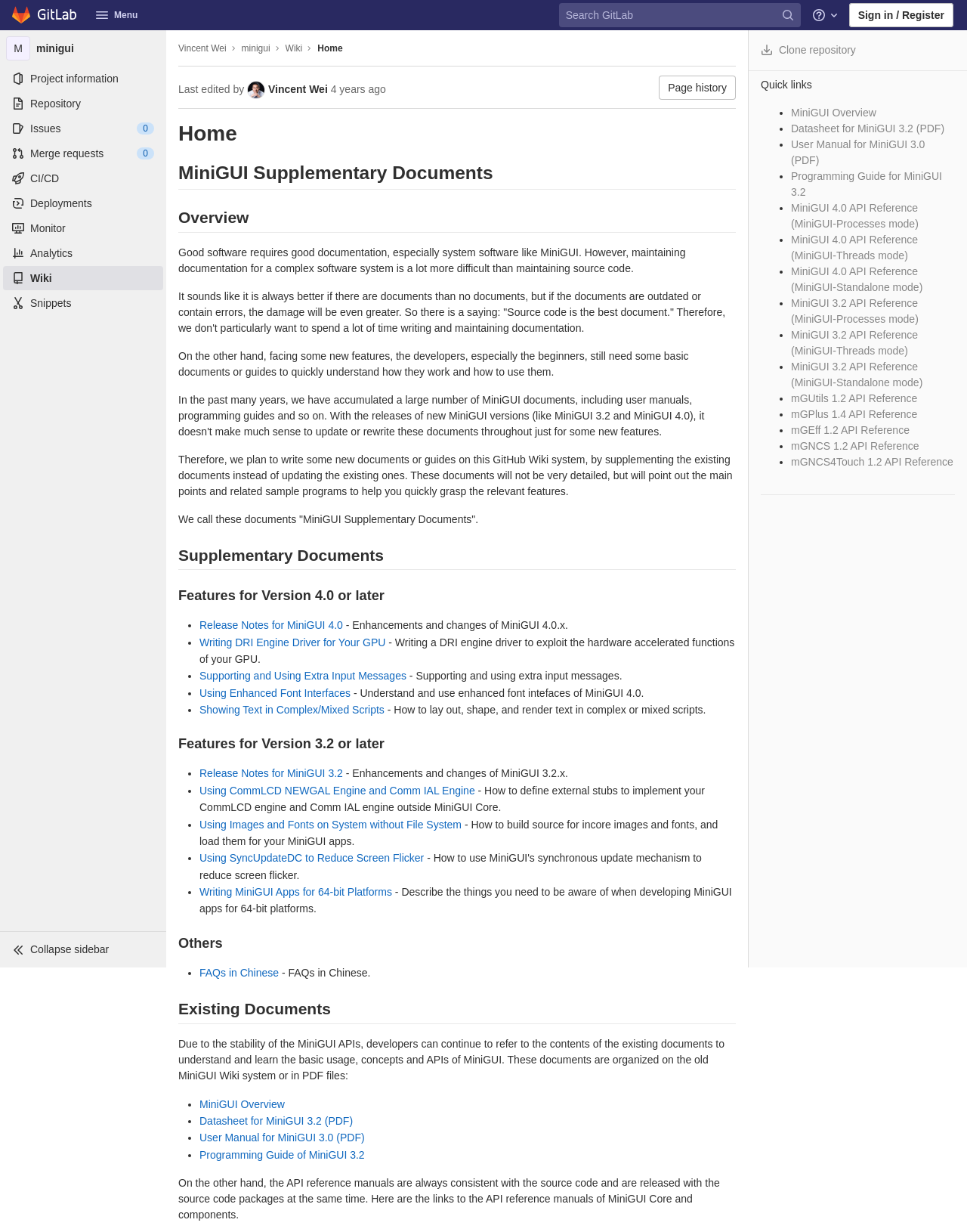What is the purpose of the supplementary documents?
Provide an in-depth and detailed answer to the question.

I found the answer by reading the introductory text on the webpage, which explains that the supplementary documents are meant to provide basic guides for developers to quickly understand new features of MiniGUI.